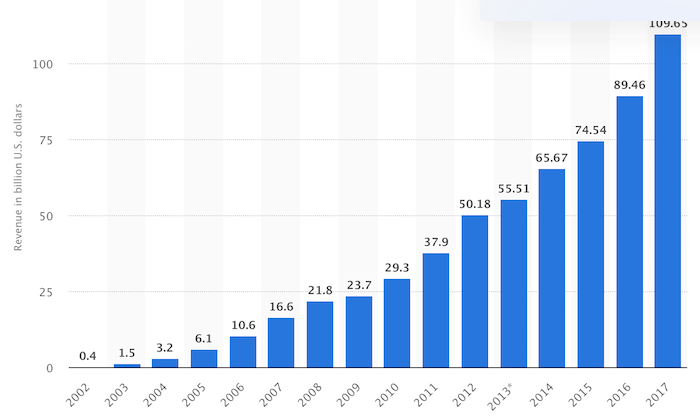Can you give a detailed response to the following question using the information from the image? What is the period with the most notable increase in earnings?

The graph shows a consistent increase in earnings, but the period with the most notable increase is during the years surrounding 2013 to 2017, as indicated by the steeper slope of the graph during this period.